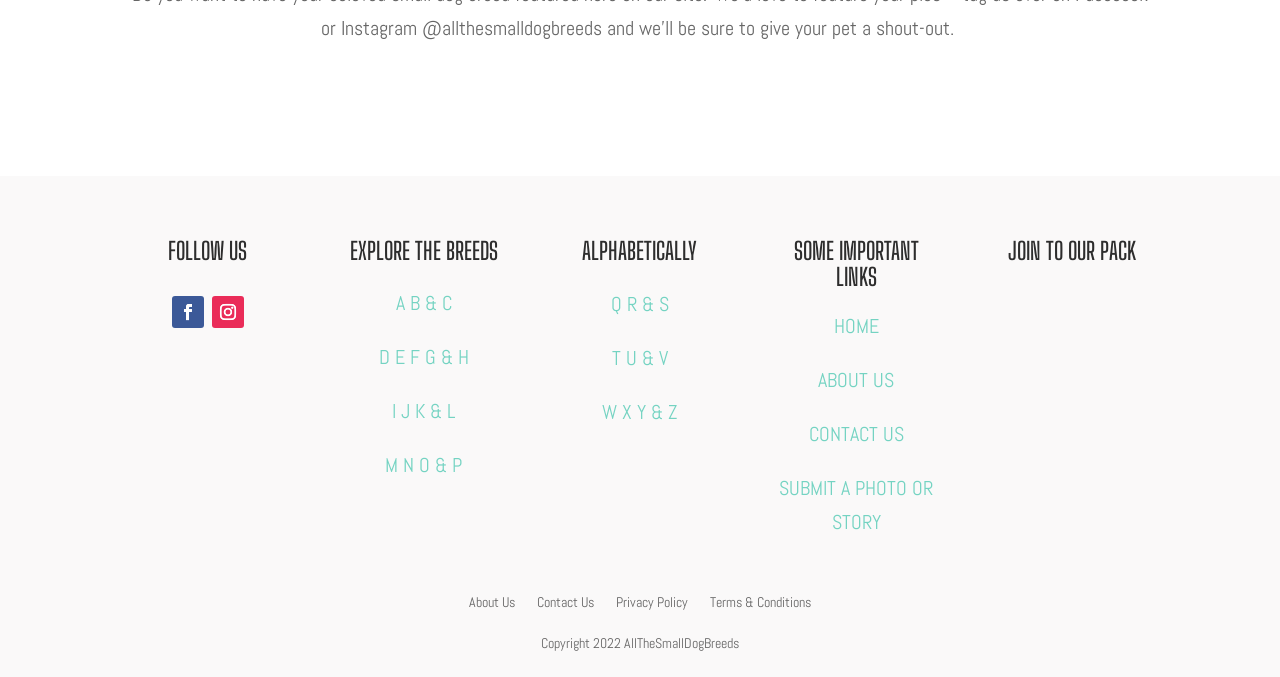How many links are under 'SOME IMPORTANT LINKS'?
Please use the image to provide a one-word or short phrase answer.

4